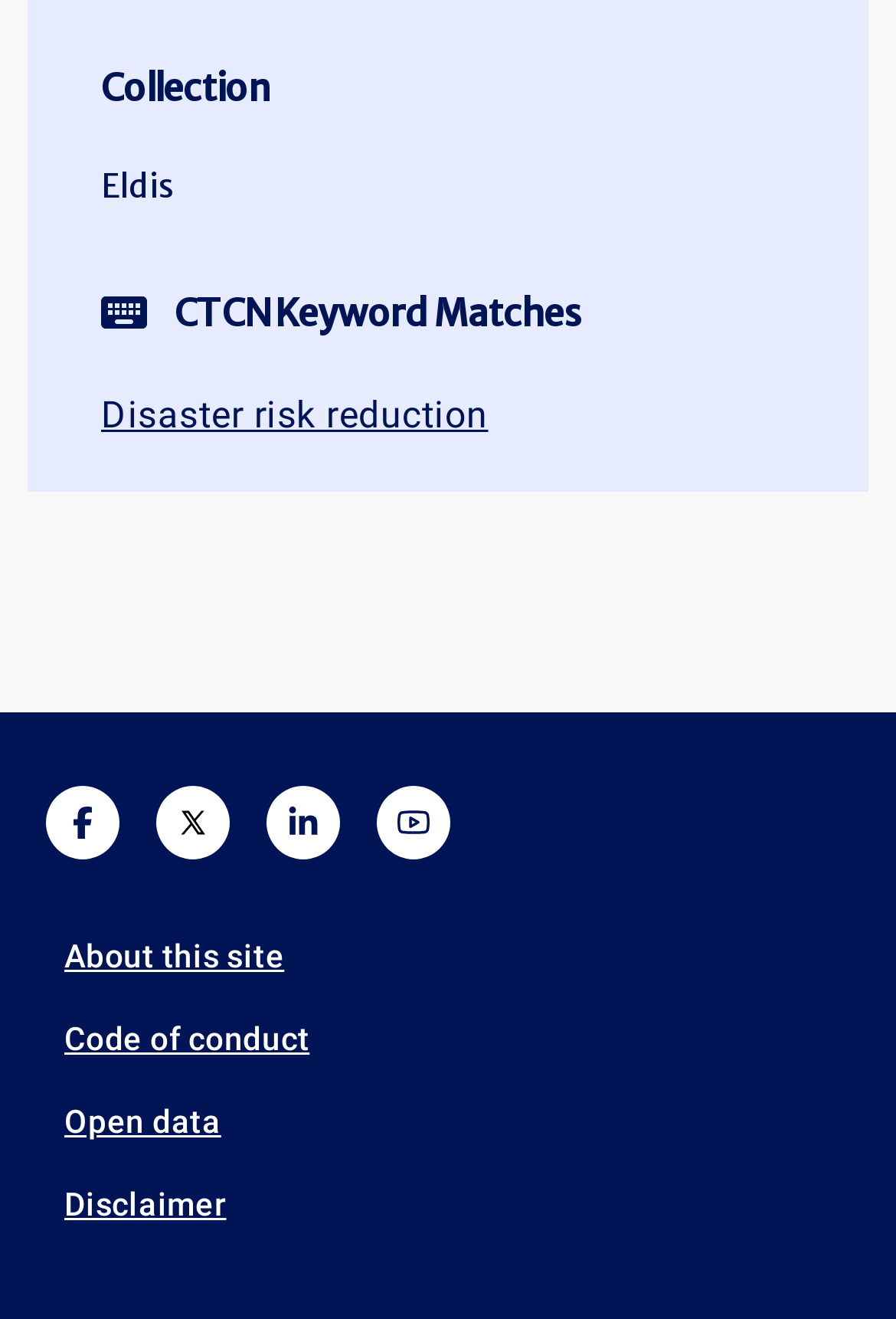Reply to the question with a single word or phrase:
How many social media links are available?

4